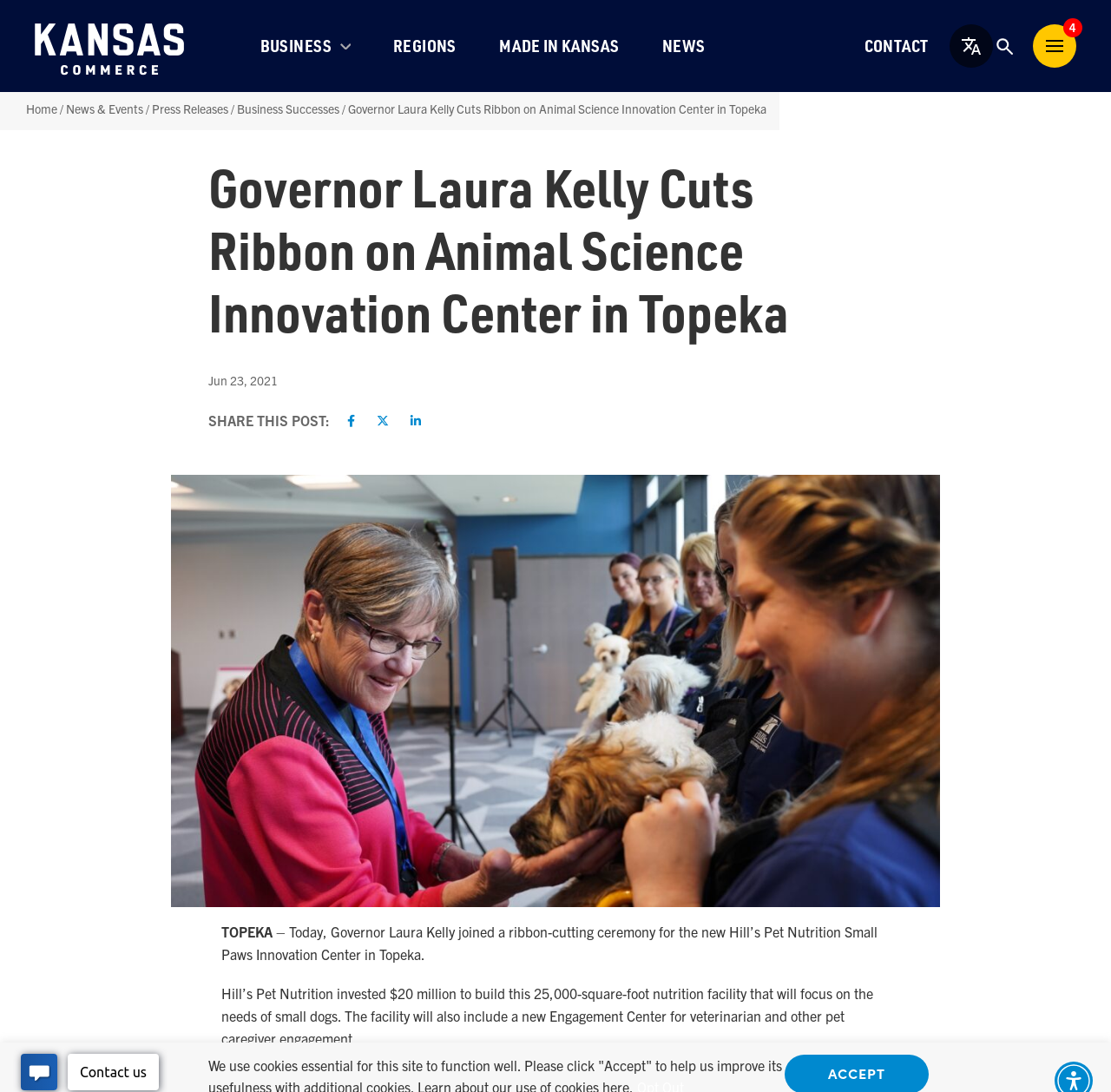Identify the bounding box coordinates of the region that should be clicked to execute the following instruction: "Message Now".

None